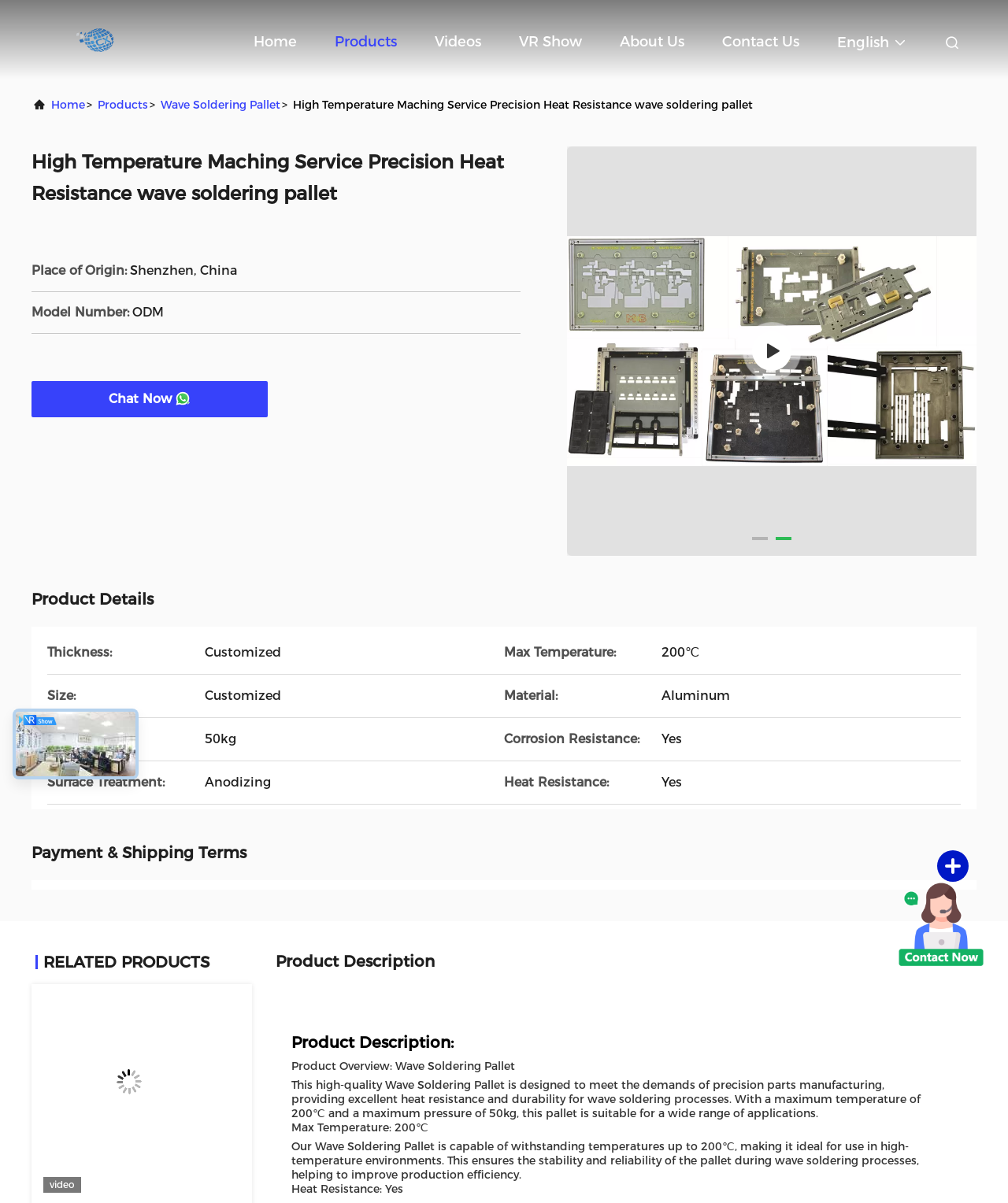Extract the main heading from the webpage content.

High Temperature Maching Service Precision Heat Resistance wave soldering pallet